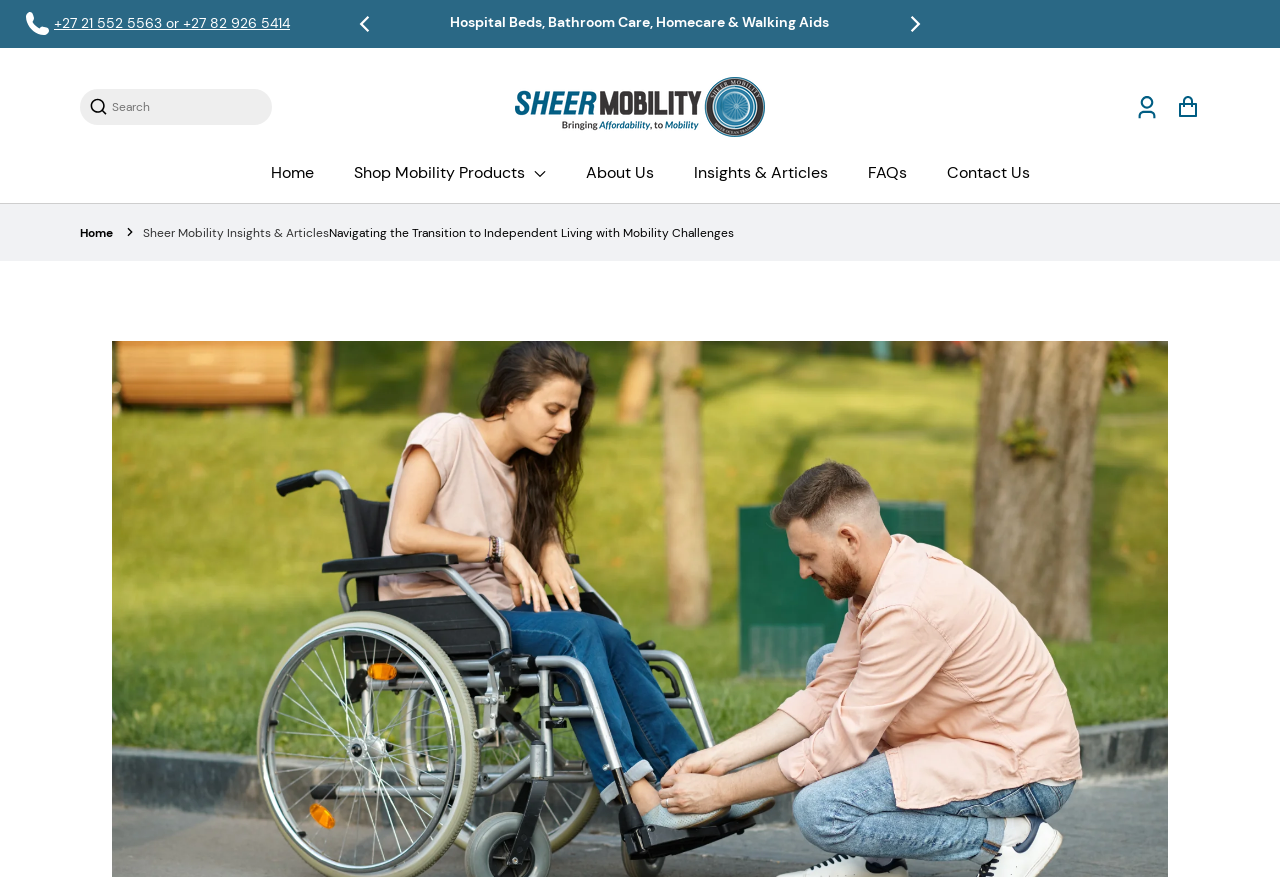Provide a single word or phrase answer to the question: 
What is the topic of the current article or blog post?

Navigating the transition to independent living with mobility challenges